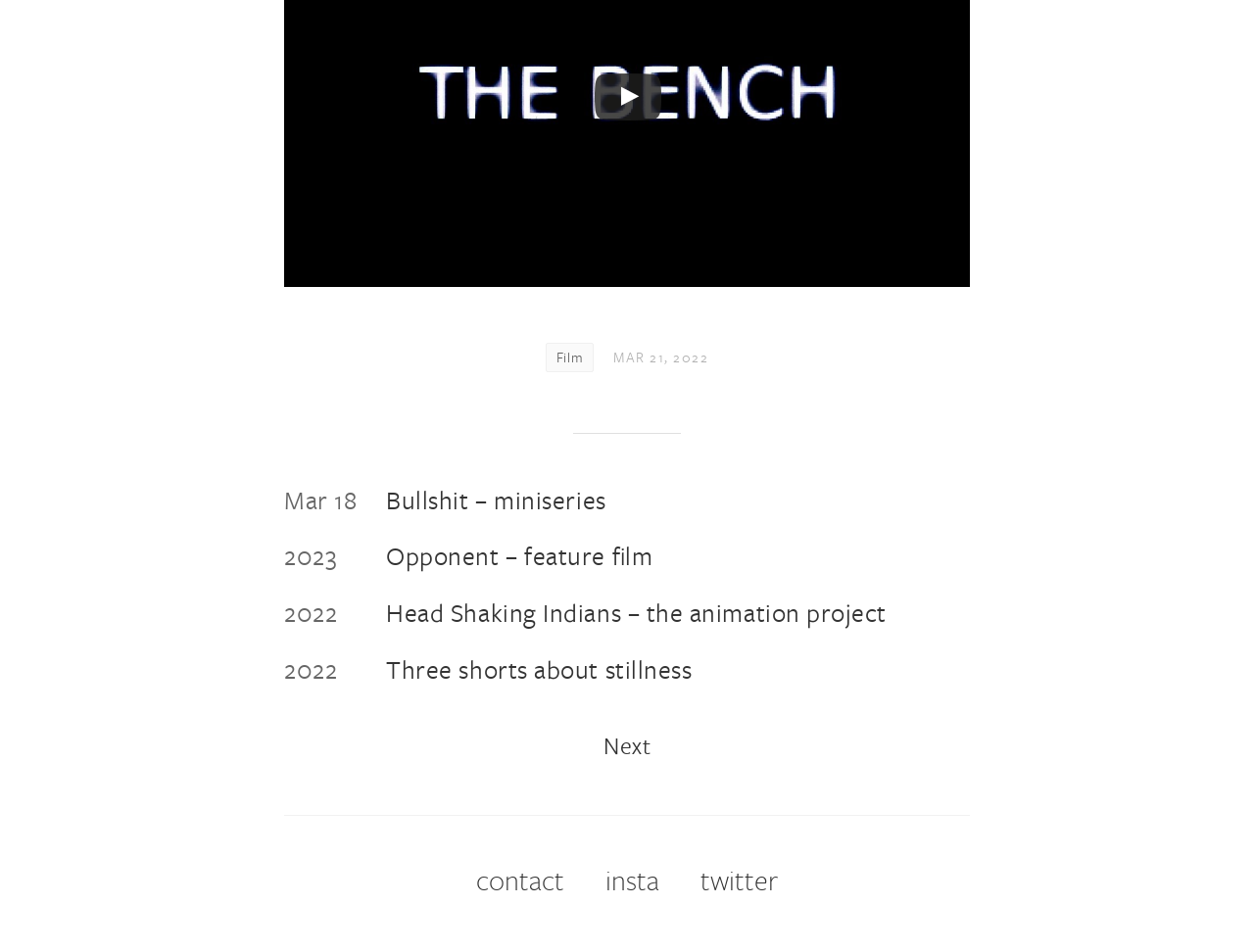Please identify the bounding box coordinates of the area I need to click to accomplish the following instruction: "View the 'Recent Posts'".

None